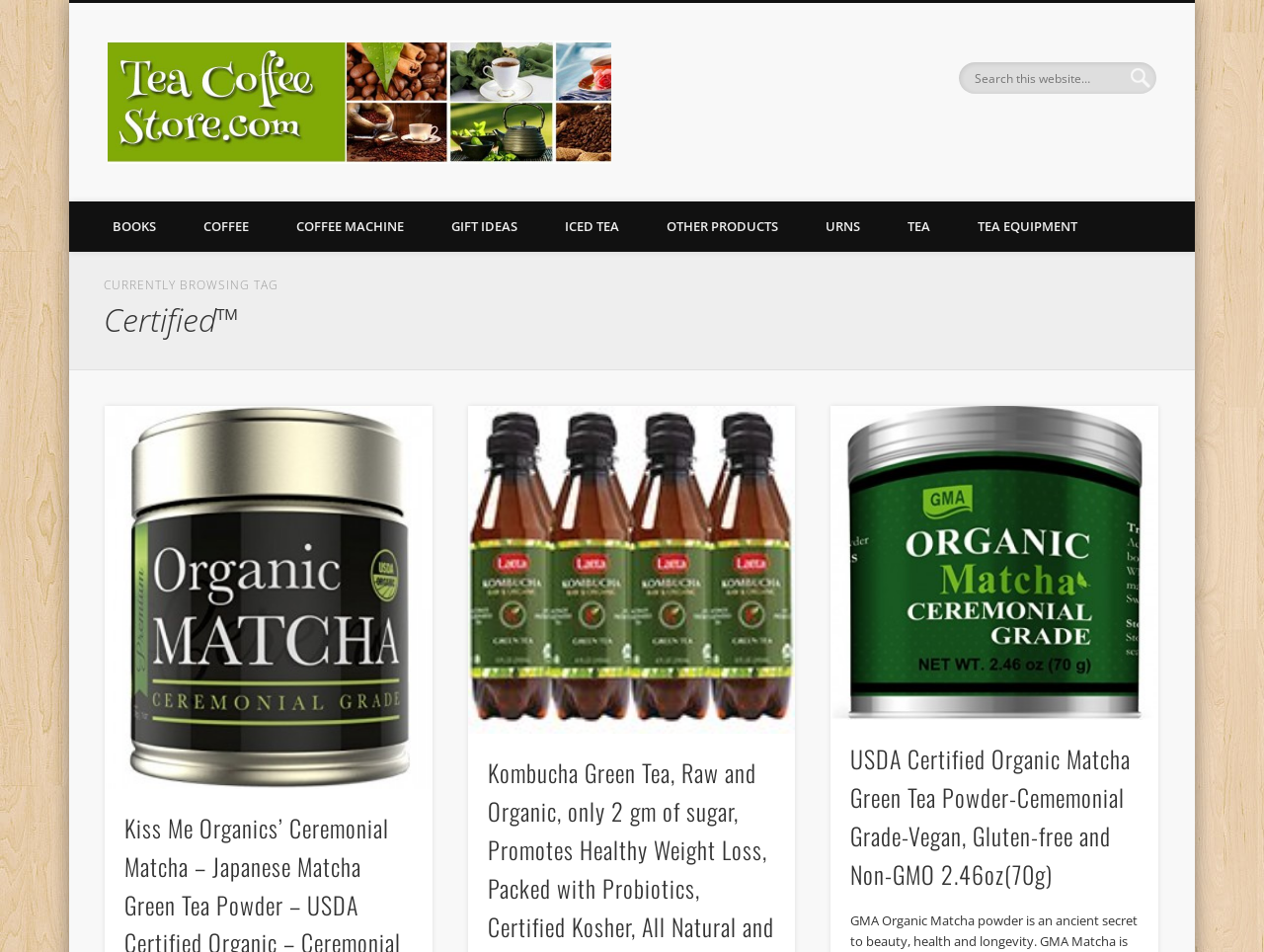Give a detailed account of the webpage's layout and content.

The webpage is a tea and coffee store with a prominent logo at the top left corner, which is an image with the text "Tea Coffee Store". Below the logo, there is a link with the same text. To the right of the logo, there is a tagline that reads "the best tea and coffee delivered to your door".

On the top right corner, there is a search bar with a placeholder text "Search this website…". Below the search bar, there are several links arranged horizontally, including "BOOKS", "COFFEE", "COFFEE MACHINE", "GIFT IDEAS", "ICED TEA", "OTHER PRODUCTS", "URNS", "TEA", and "TEA EQUIPMENT".

In the main content area, there are three figures with links to different products. The first figure is on the left side, and it links to "Kiss Me Organics’ Ceremonial Matcha – Japanese Matcha Green Tea Powder – USDA Certified Organic – Ceremonial Grade – [1oz]". The second figure is in the middle, and it links to "Kombucha Green Tea, Raw and Organic, only 2 gm of sugar, Promotes Healthy Weight Loss, Packed with Probiotics, Certified Kosher, All Natural and Gluten Free, Pack of 12, 8 oz Bottles". The third figure is on the right side, and it links to "USDA Certified Organic Matcha Green Tea Powder-Cememonial Grade-Vegan, Gluten-free and Non-GMO 2.46oz(70g)".

Below the third figure, there is a heading that reads "USDA Certified Organic Matcha Green Tea Powder-Cememonial Grade-Vegan, Gluten-free and Non-GMO 2.46oz(70g)", which is a duplicate of the link text above it.